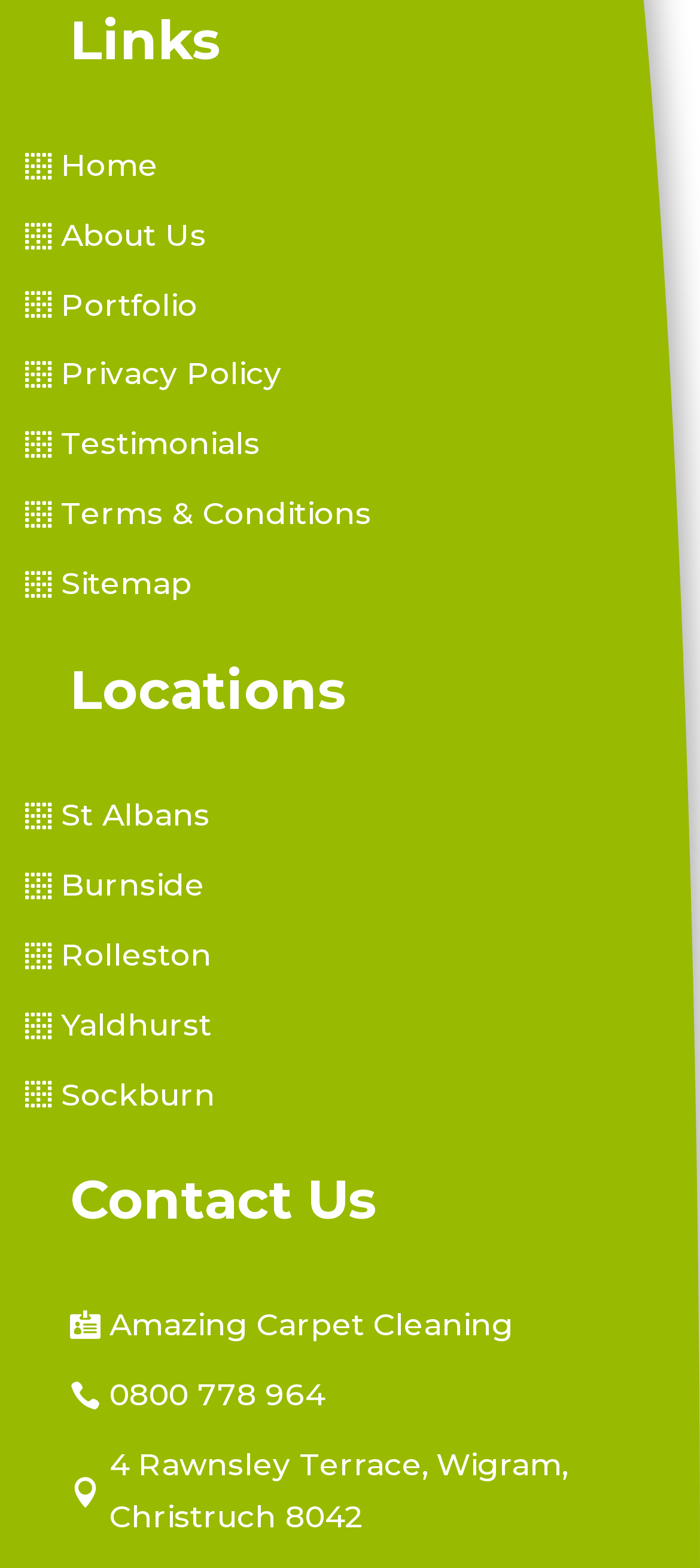What is the address?
Using the image, provide a concise answer in one word or a short phrase.

4 Rawnsley Terrace, Wigram, Christruch 8042